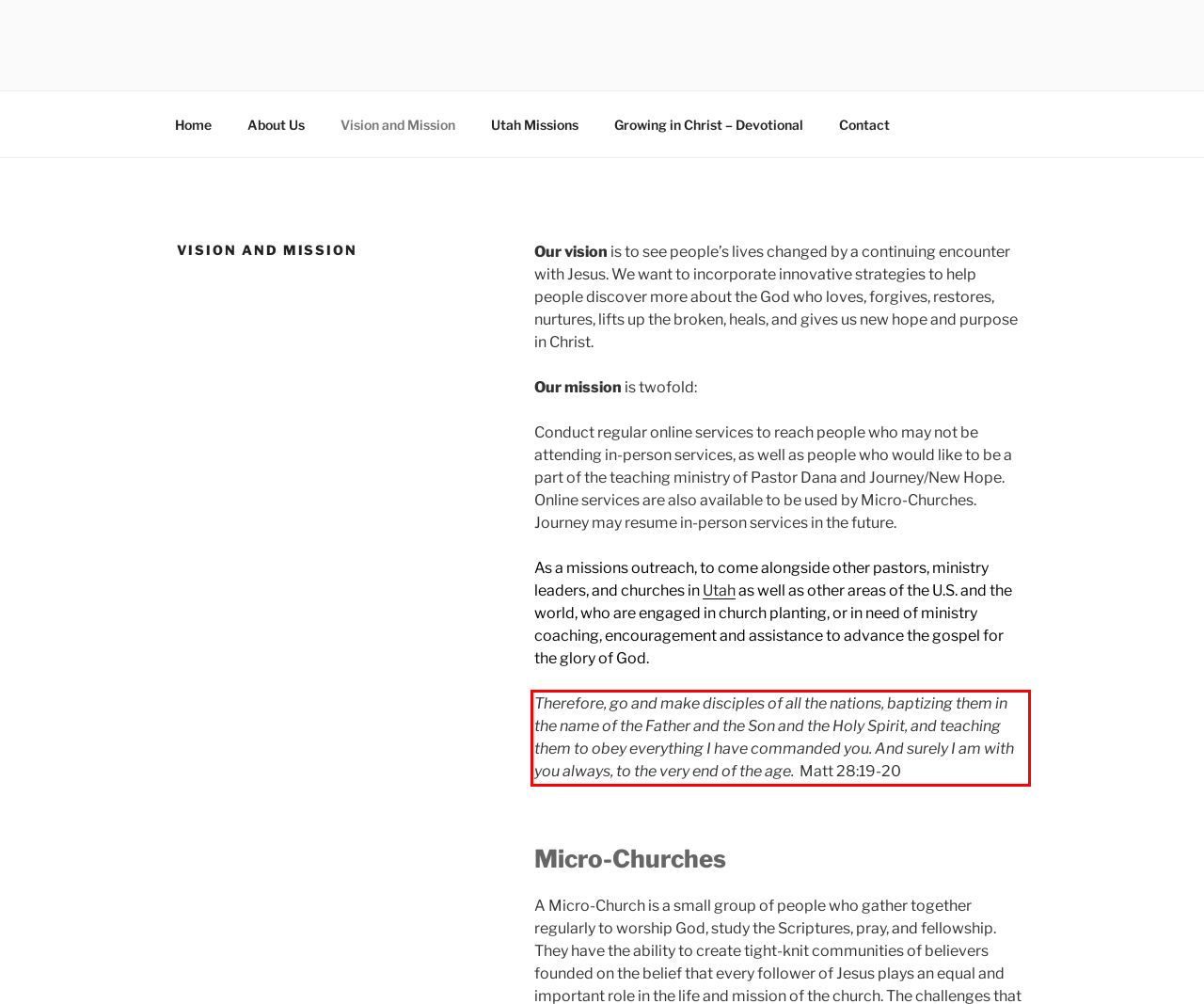Perform OCR on the text inside the red-bordered box in the provided screenshot and output the content.

Therefore, go and make disciples of all the nations, baptizing them in the name of the Father and the Son and the Holy Spirit, and teaching them to obey everything I have commanded you. And surely I am with you always, to the very end of the age. Matt 28:19-20